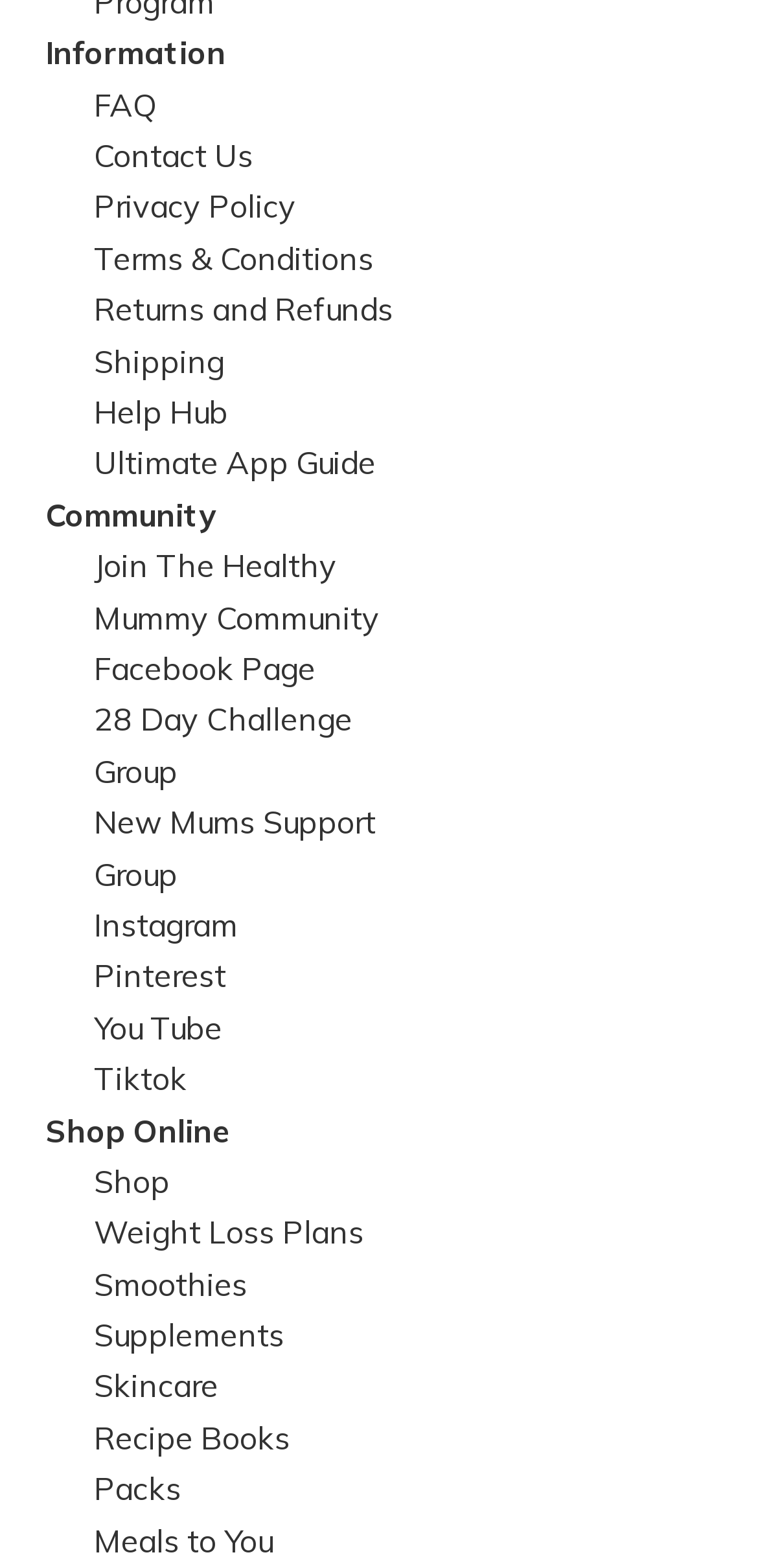How many social media links are available?
Using the image as a reference, give a one-word or short phrase answer.

5